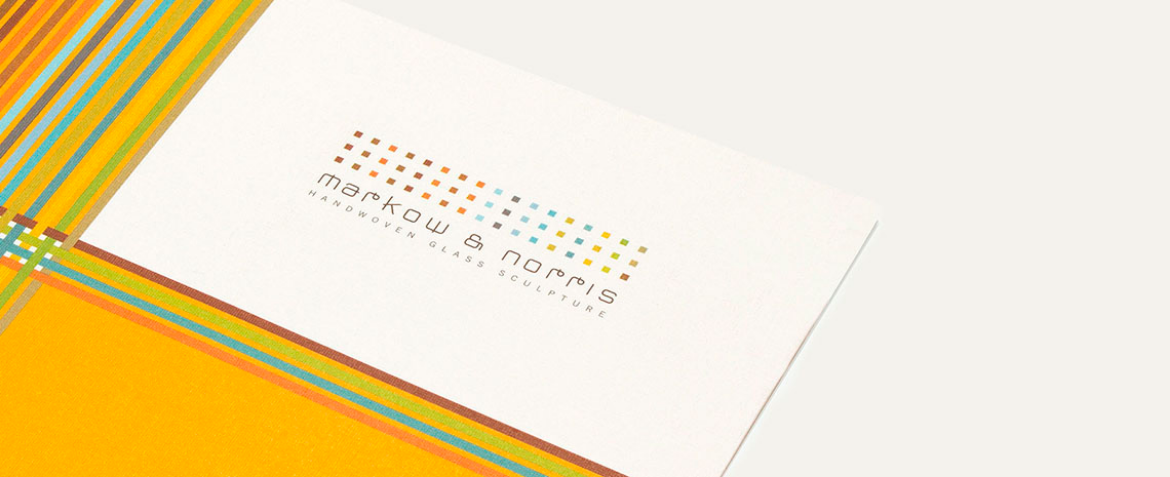Explain what is happening in the image with as much detail as possible.

This image showcases a beautifully designed stationery folder belonging to Markow & Norris, featuring a vibrant and artistic layout. The folder highlights the brand's name, "markow & norris," prominently displayed in a stylish font. Above the name, colorful dots create a visual element that adds depth and creativity to the design, while the descriptive phrase "HANDWOVEN GLASS SCULPTURE" beneath it indicates the specialty of the artists. 

The background incorporates bright, bold colors and horizontal stripes, particularly a warm yellow that infuses energy into the composition. The overall design reflects the innovative spirit behind the work of Eric Markow and Thom Norris, renowned for their craftsmanship in glass sculpture. This folder serves not only as a brand identifier but also as an artistic statement that inspires curiosity about their creations.